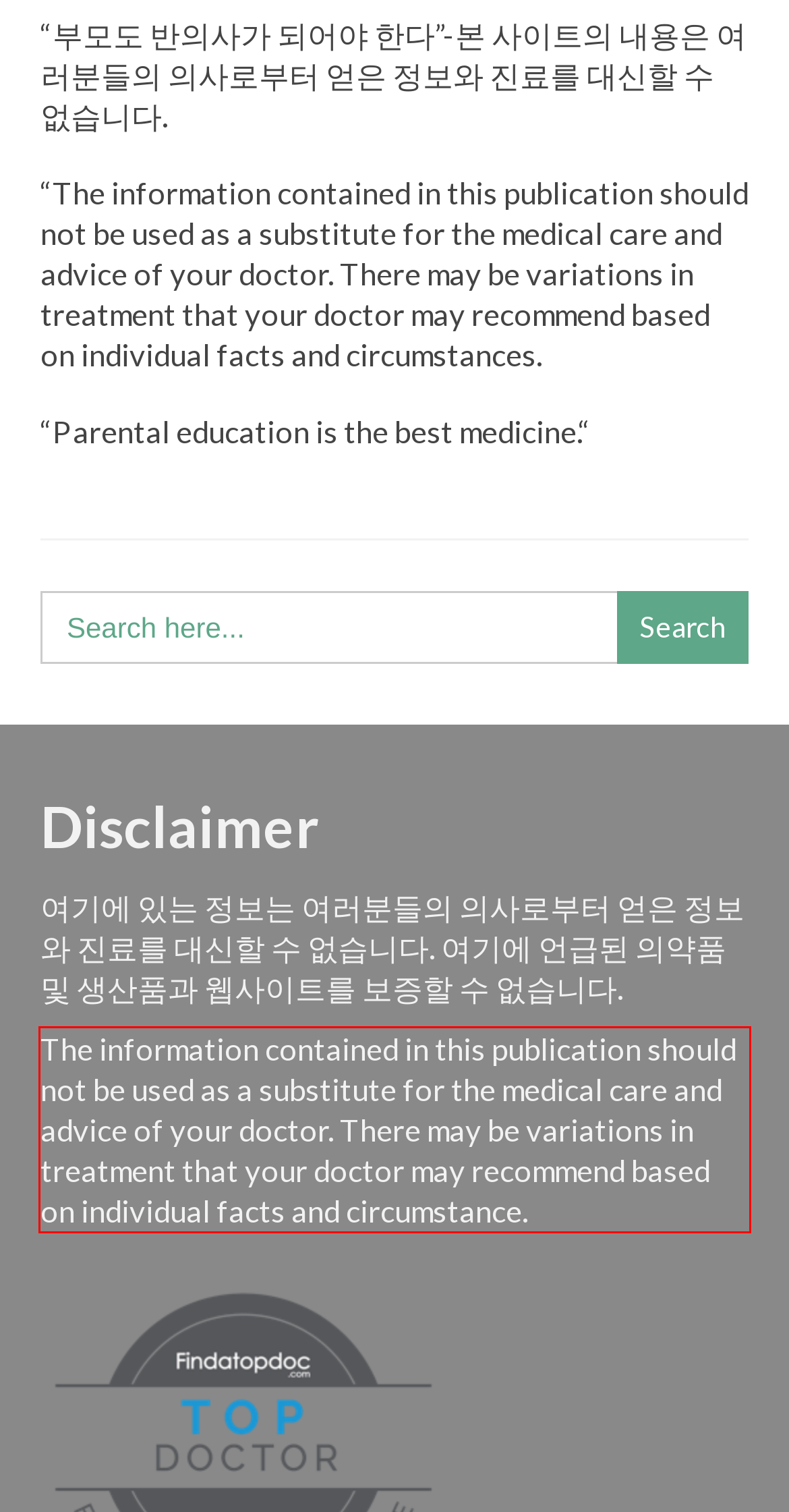Analyze the screenshot of a webpage where a red rectangle is bounding a UI element. Extract and generate the text content within this red bounding box.

The information contained in this publication should not be used as a substitute for the medical care and advice of your doctor. There may be variations in treatment that your doctor may recommend based on individual facts and circumstance.